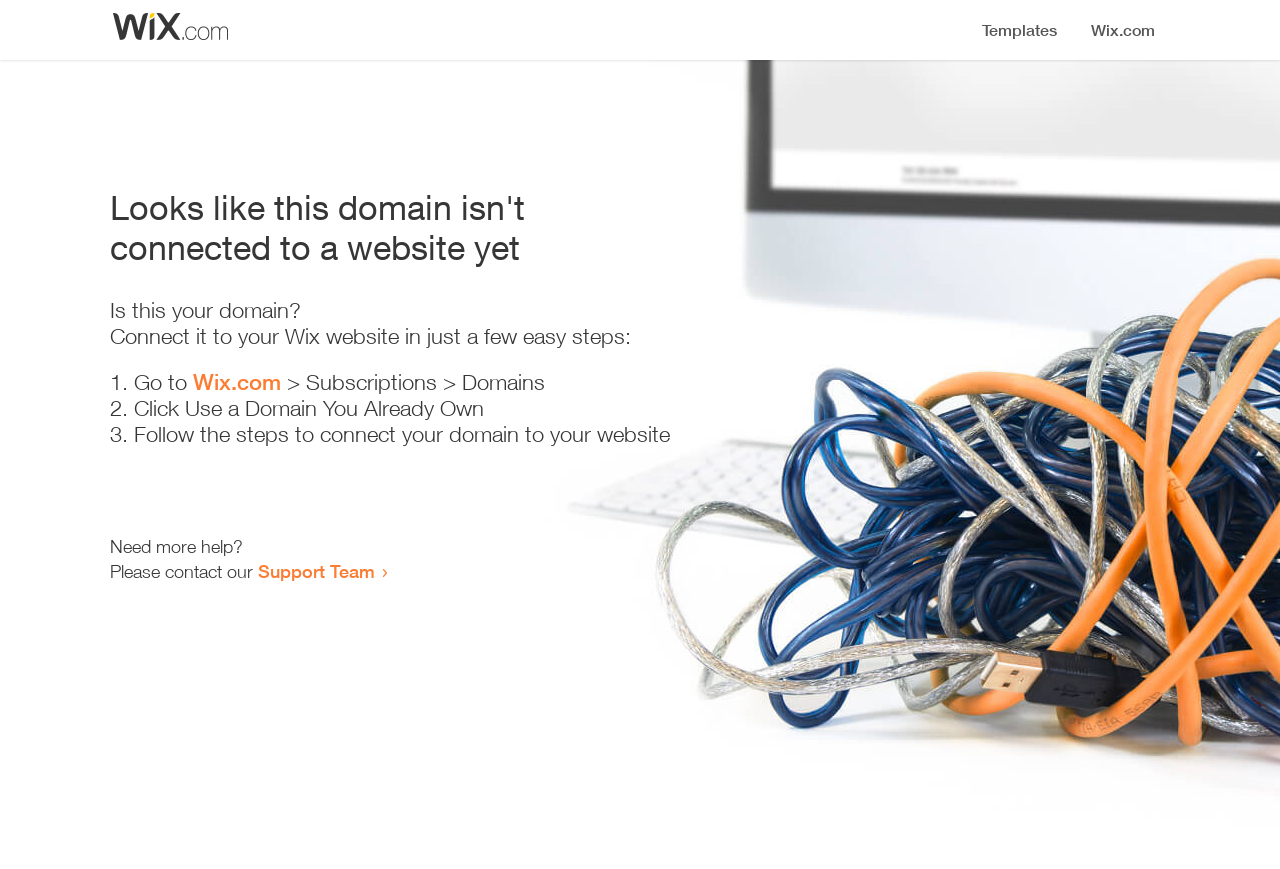What is the current status of this domain? From the image, respond with a single word or brief phrase.

Not connected to a website